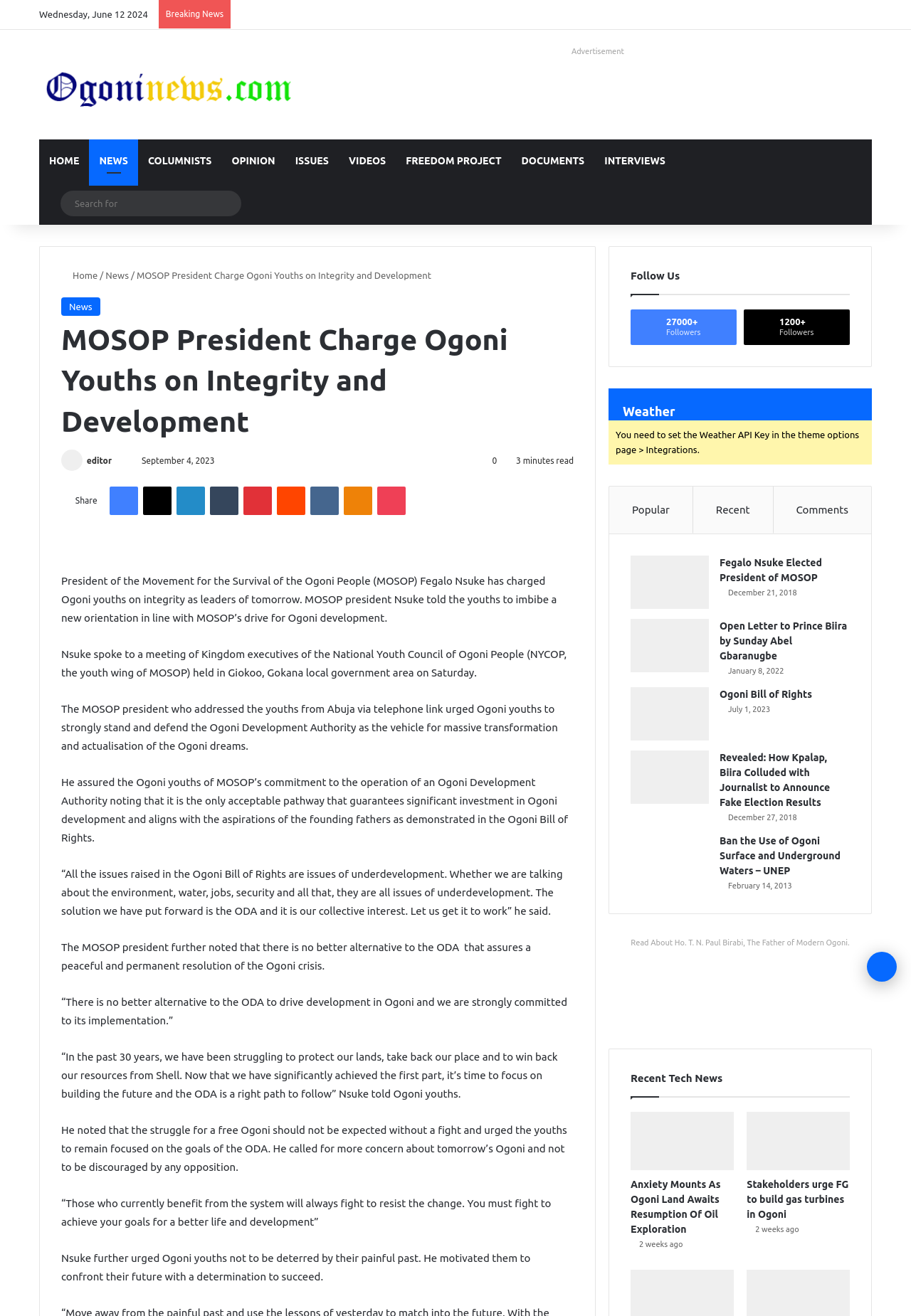Determine the bounding box coordinates for the area that should be clicked to carry out the following instruction: "Read the article 'Fegalo Nsuke Elected President of MOSOP'".

[0.692, 0.422, 0.778, 0.463]